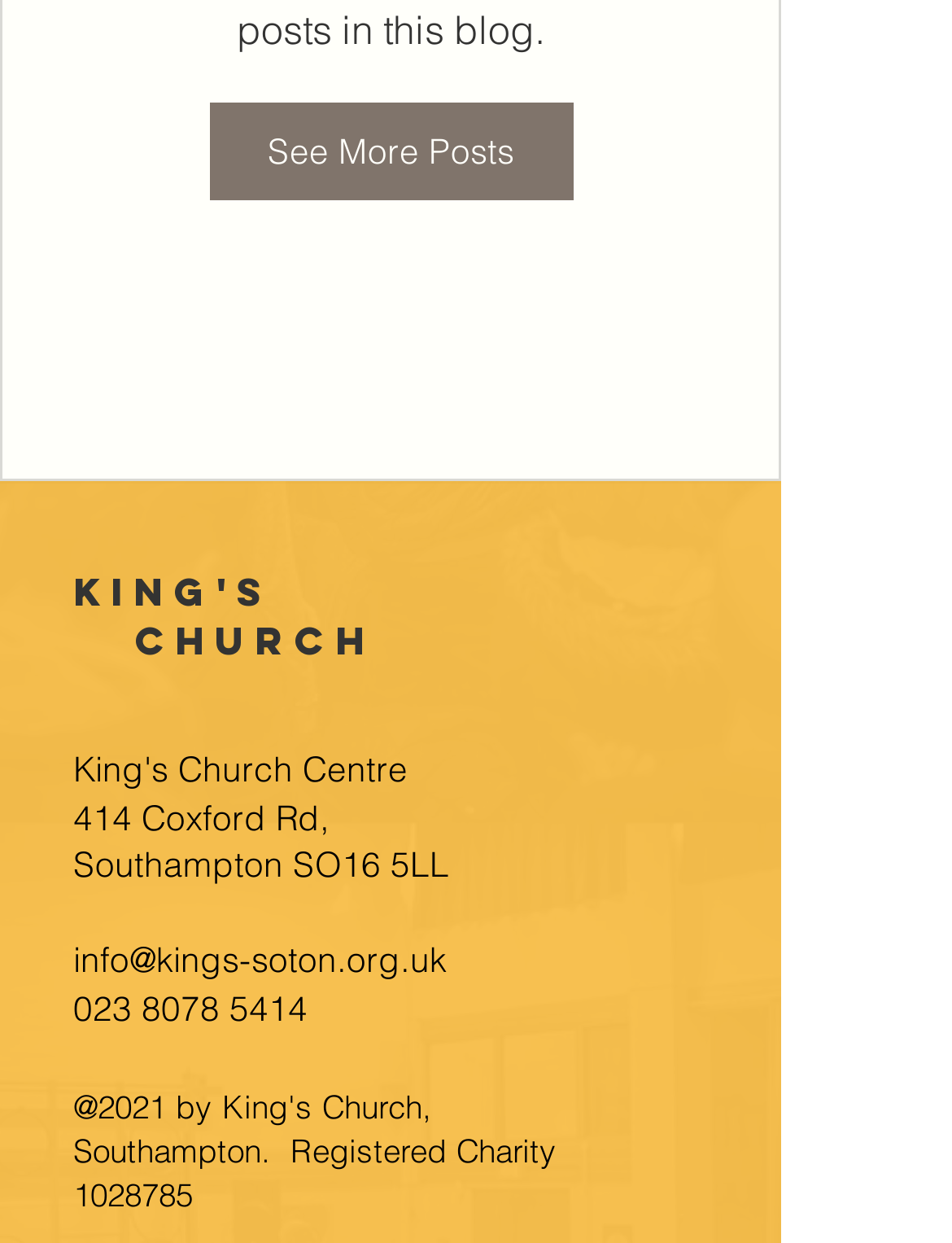Find the bounding box of the element with the following description: "info@kings-soton.org.uk". The coordinates must be four float numbers between 0 and 1, formatted as [left, top, right, bottom].

[0.077, 0.755, 0.469, 0.791]